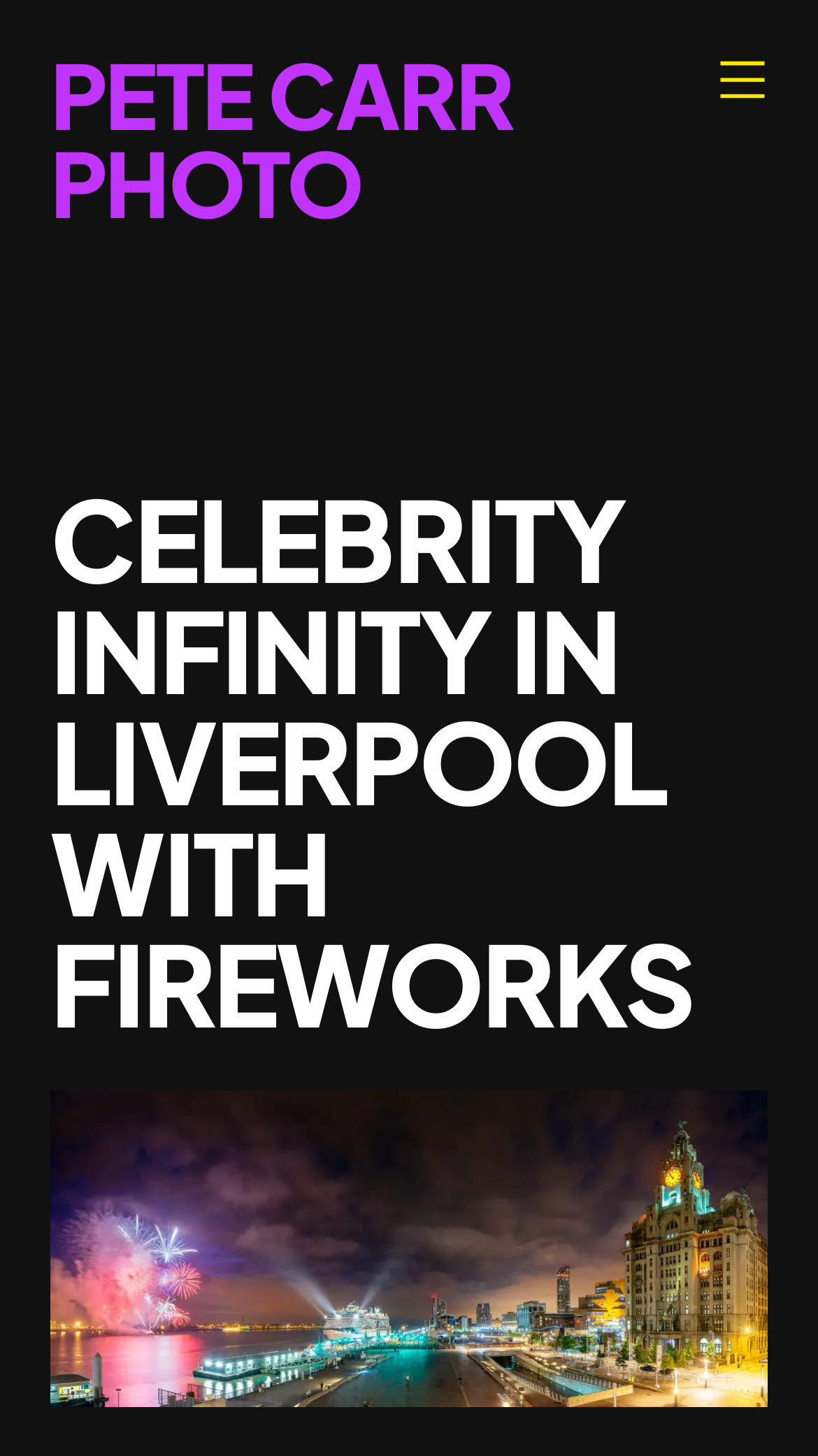Please specify the bounding box coordinates in the format (top-left x, top-left y, bottom-right x, bottom-right y), with values ranging from 0 to 1. Identify the bounding box for the UI component described as follows: Set your preferences

None